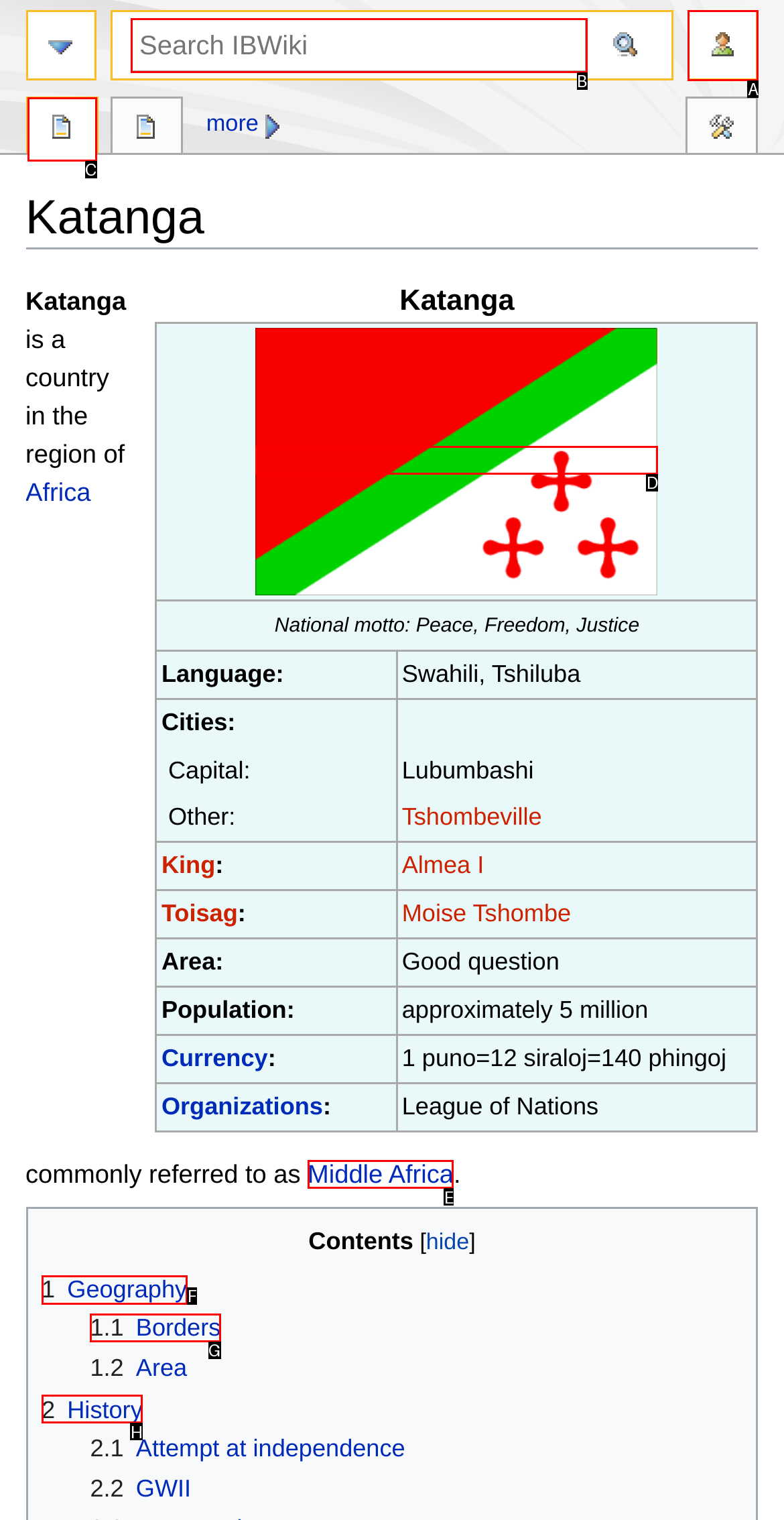Which HTML element should be clicked to complete the task: read the article about Spotify's claims? Answer with the letter of the corresponding option.

None